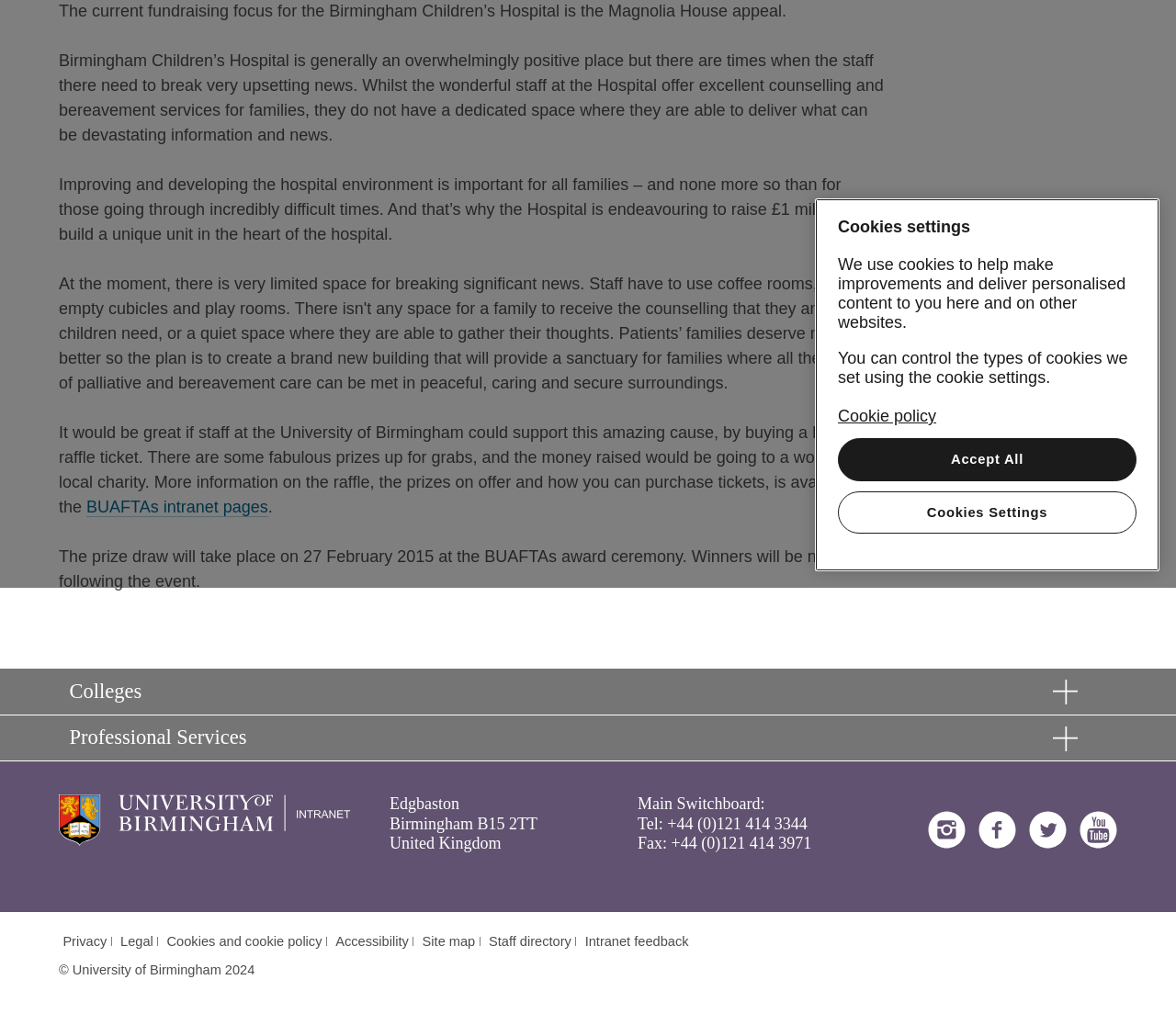Predict the bounding box of the UI element that fits this description: "Twitter".

[0.875, 0.783, 0.907, 0.819]